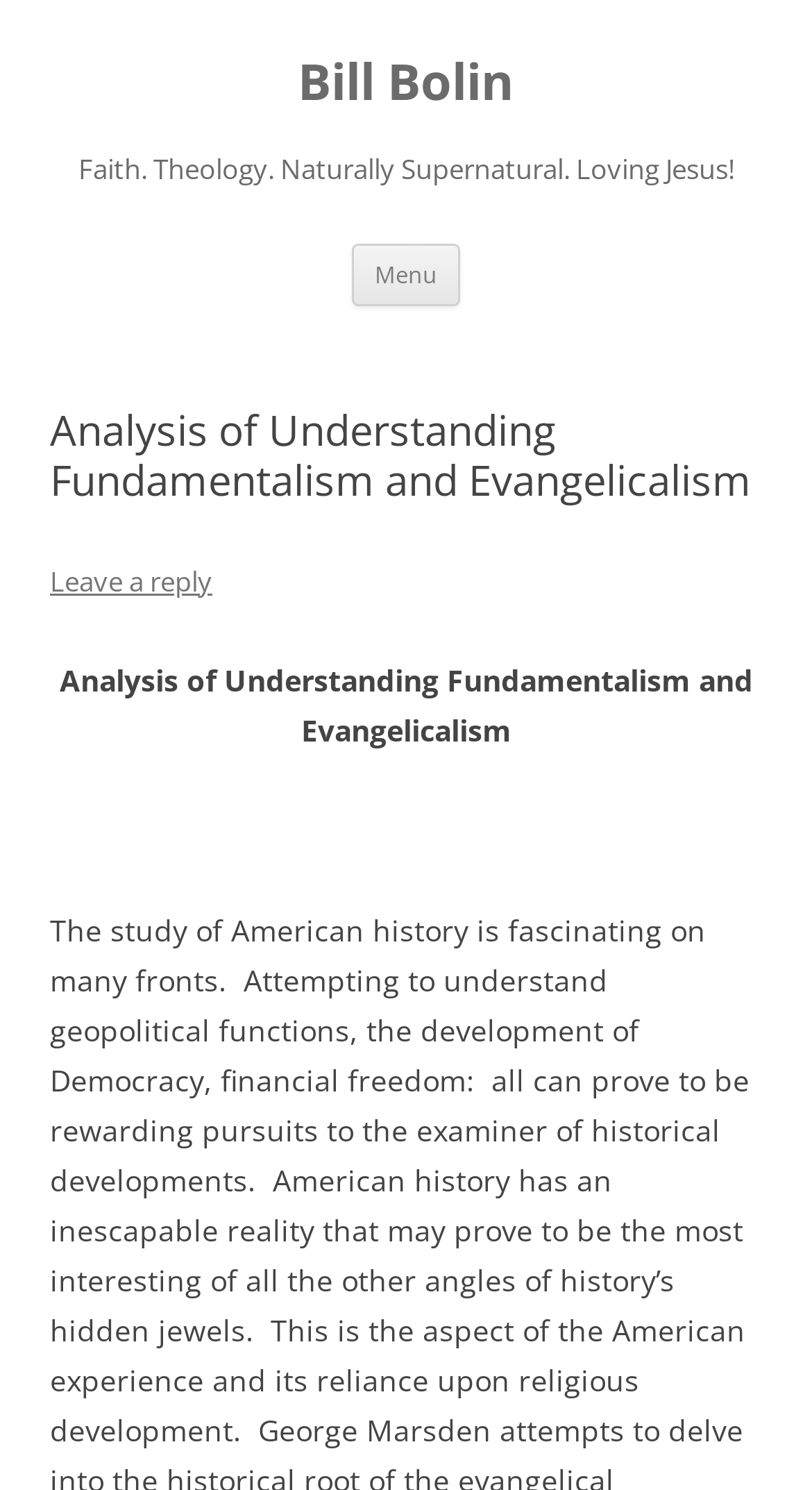What is the name of the author?
Please elaborate on the answer to the question with detailed information.

The name of the author can be found in the heading element with the text 'Bill Bolin' at the top of the webpage.